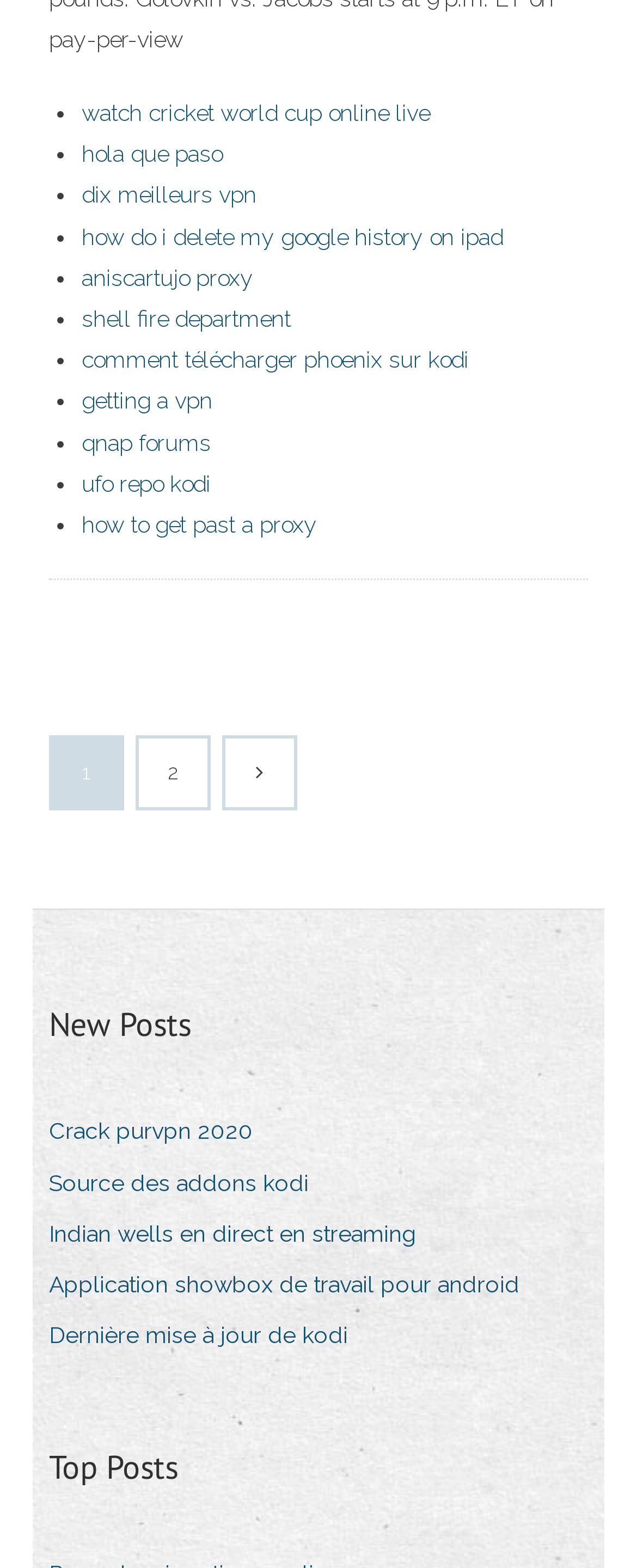Using floating point numbers between 0 and 1, provide the bounding box coordinates in the format (top-left x, top-left y, bottom-right x, bottom-right y). Locate the UI element described here: comment télécharger phoenix sur kodi

[0.128, 0.221, 0.736, 0.238]